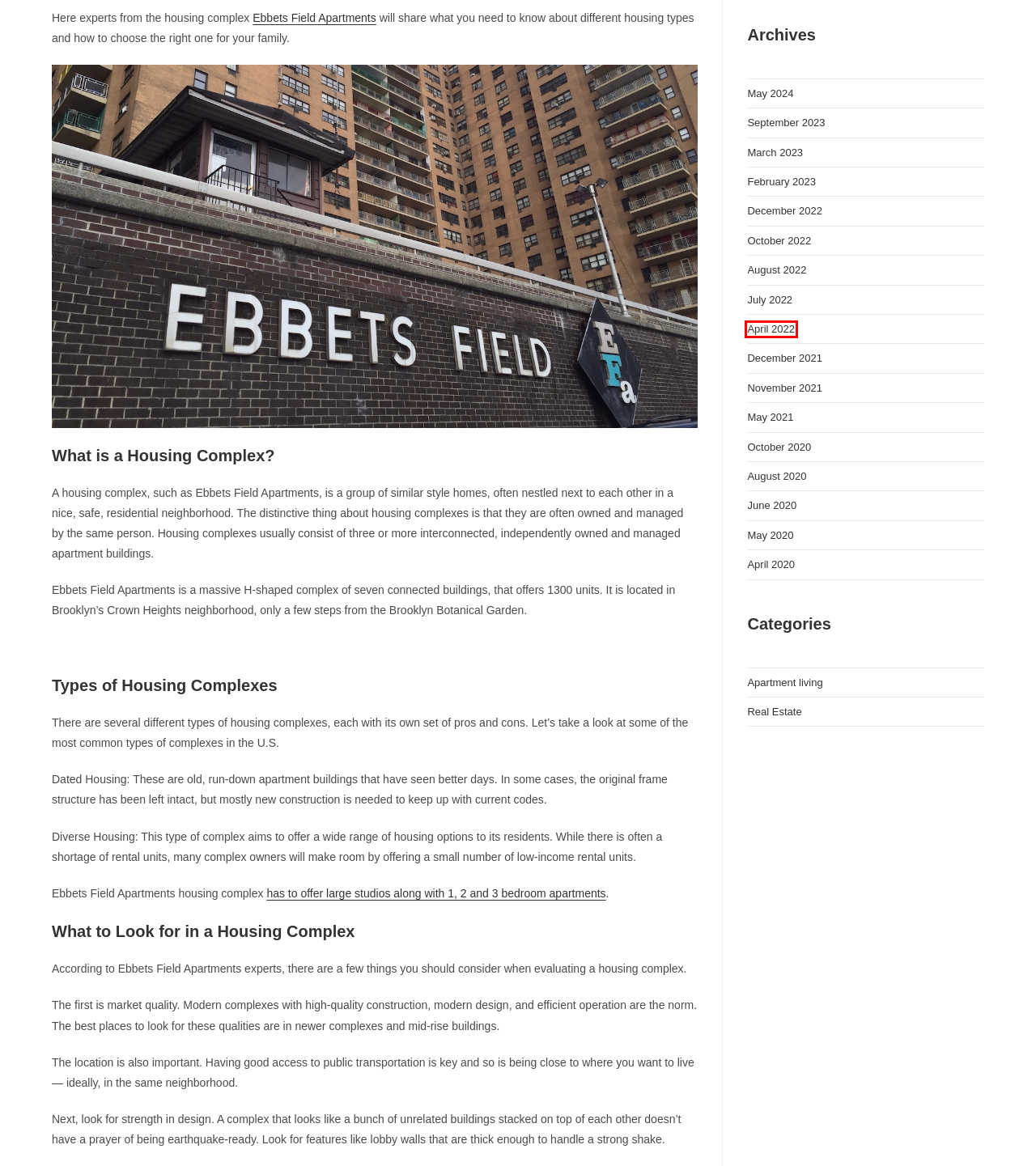View the screenshot of the webpage containing a red bounding box around a UI element. Select the most fitting webpage description for the new page shown after the element in the red bounding box is clicked. Here are the candidates:
A. August 2020 - Ebbetts Field Apartments
B. December 2022 - Ebbetts Field Apartments
C. April 2022 - Ebbetts Field Apartments
D. October 2020 - Ebbetts Field Apartments
E. August 2022 - Ebbetts Field Apartments
F. July 2022 - Ebbetts Field Apartments
G. May 2021 - Ebbetts Field Apartments
H. March 2023 - Ebbetts Field Apartments

C